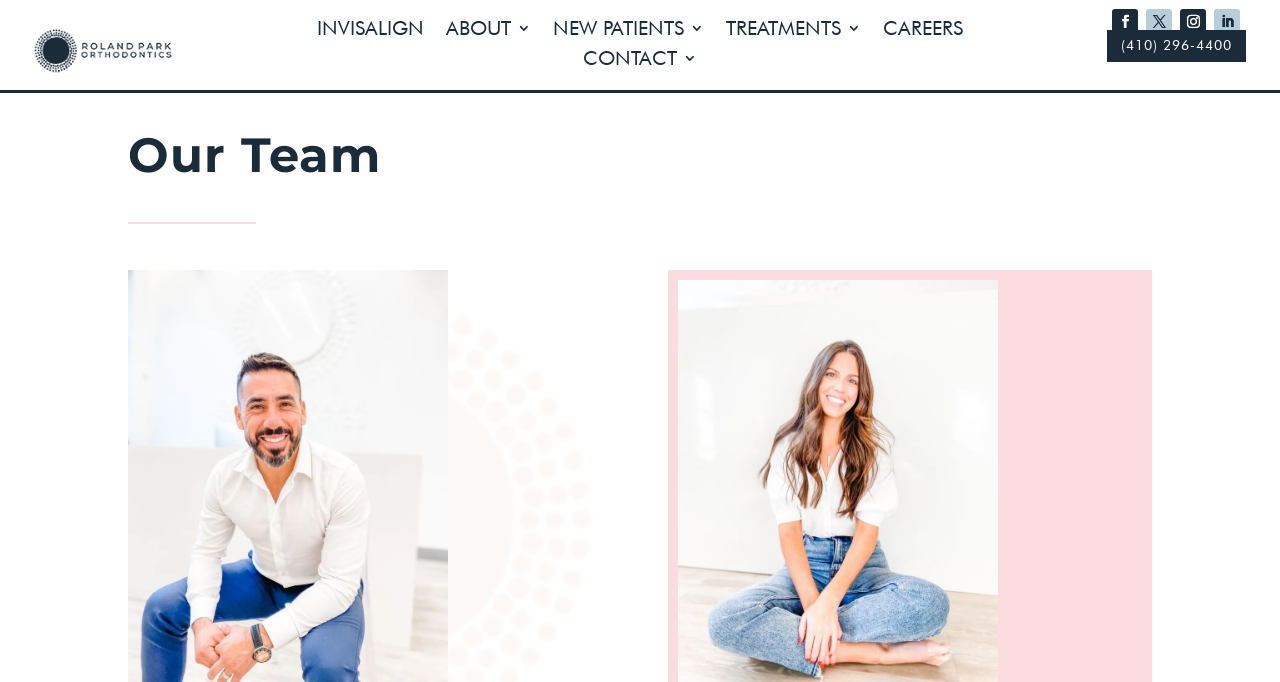Determine the bounding box coordinates for the element that should be clicked to follow this instruction: "View the About page". The coordinates should be given as four float numbers between 0 and 1, in the format [left, top, right, bottom].

[0.348, 0.031, 0.415, 0.063]